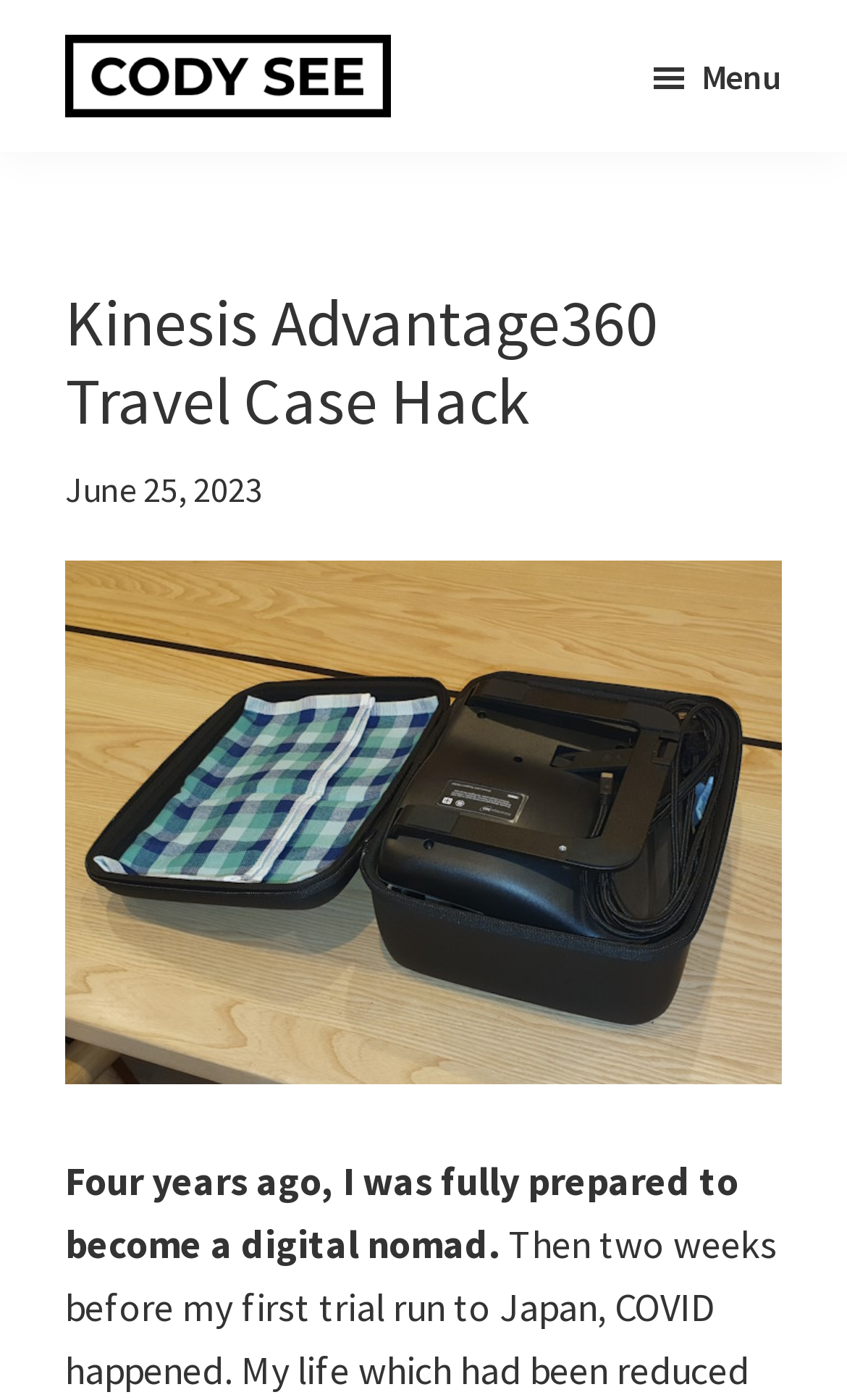Give a one-word or one-phrase response to the question: 
What is the topic of the article?

Kinesis Advantage360 Travel Case Hack